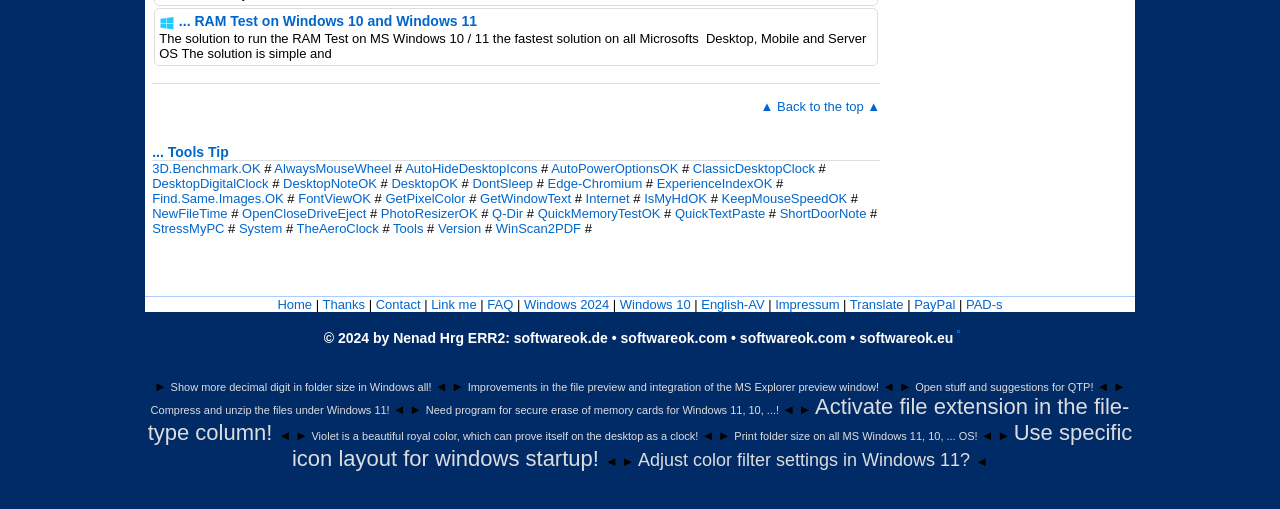Please find the bounding box for the UI component described as follows: "Super Mario Bros".

None